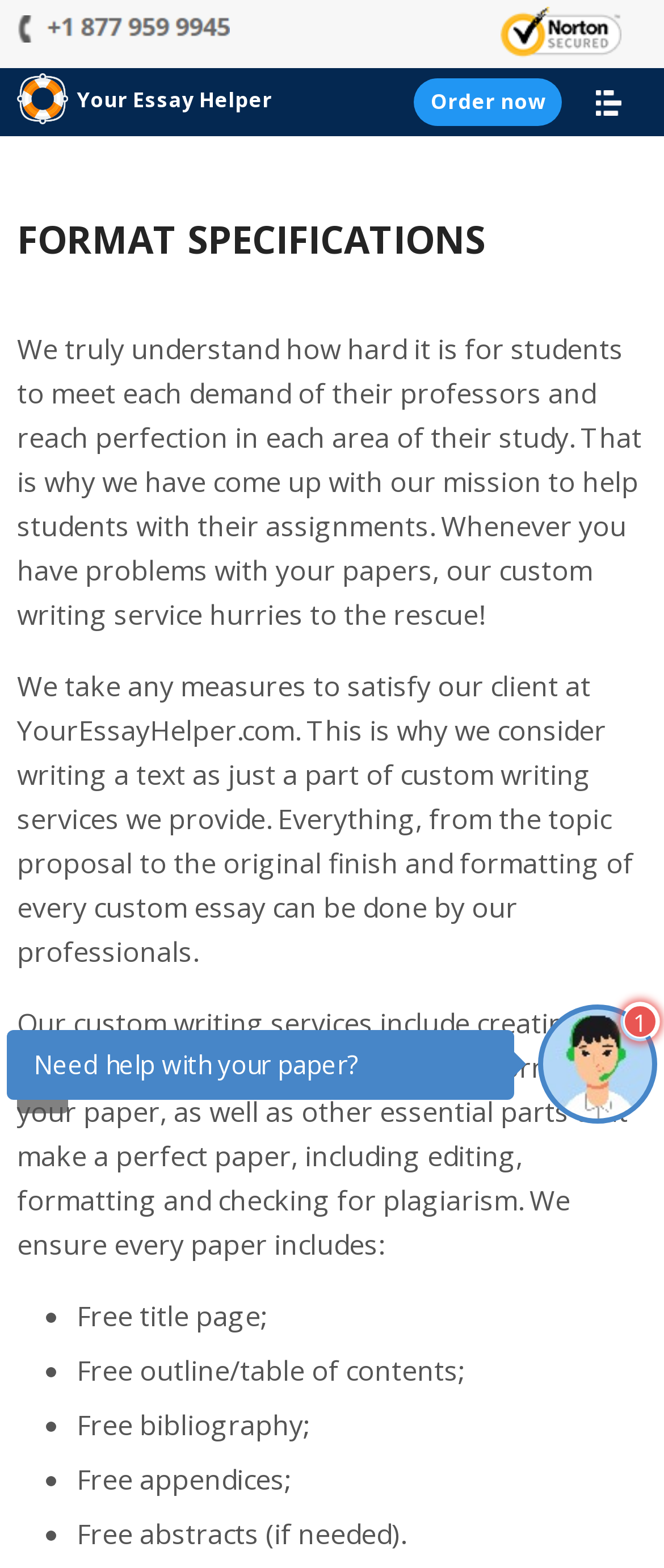Articulate a detailed summary of the webpage's content and design.

The webpage is about a custom writing service called YourEssayHelper.com. At the top right corner, there is a "Norton secured" badge, indicating that the website is secure. Below it, there is a link to the website's homepage, "Your Essay Helper", and a call-to-action button, "Order now", positioned at the top center of the page.

The main content of the webpage is divided into sections. The first section has a heading "FORMAT SPECIFICATIONS" at the top left corner. Below the heading, there are three paragraphs of text that describe the mission and services of YourEssayHelper.com. The text explains that the company helps students with their assignments and provides custom writing services that include creating content, editing, formatting, and checking for plagiarism.

The next section lists the services provided by the company, which include free title page, free outline/table of contents, free bibliography, free appendices, and free abstracts (if needed). Each service is marked with a bullet point and is listed in a vertical column at the center of the page.

At the bottom left corner, there is a button with no text, and next to it, a text "Need help with your paper?" is displayed.